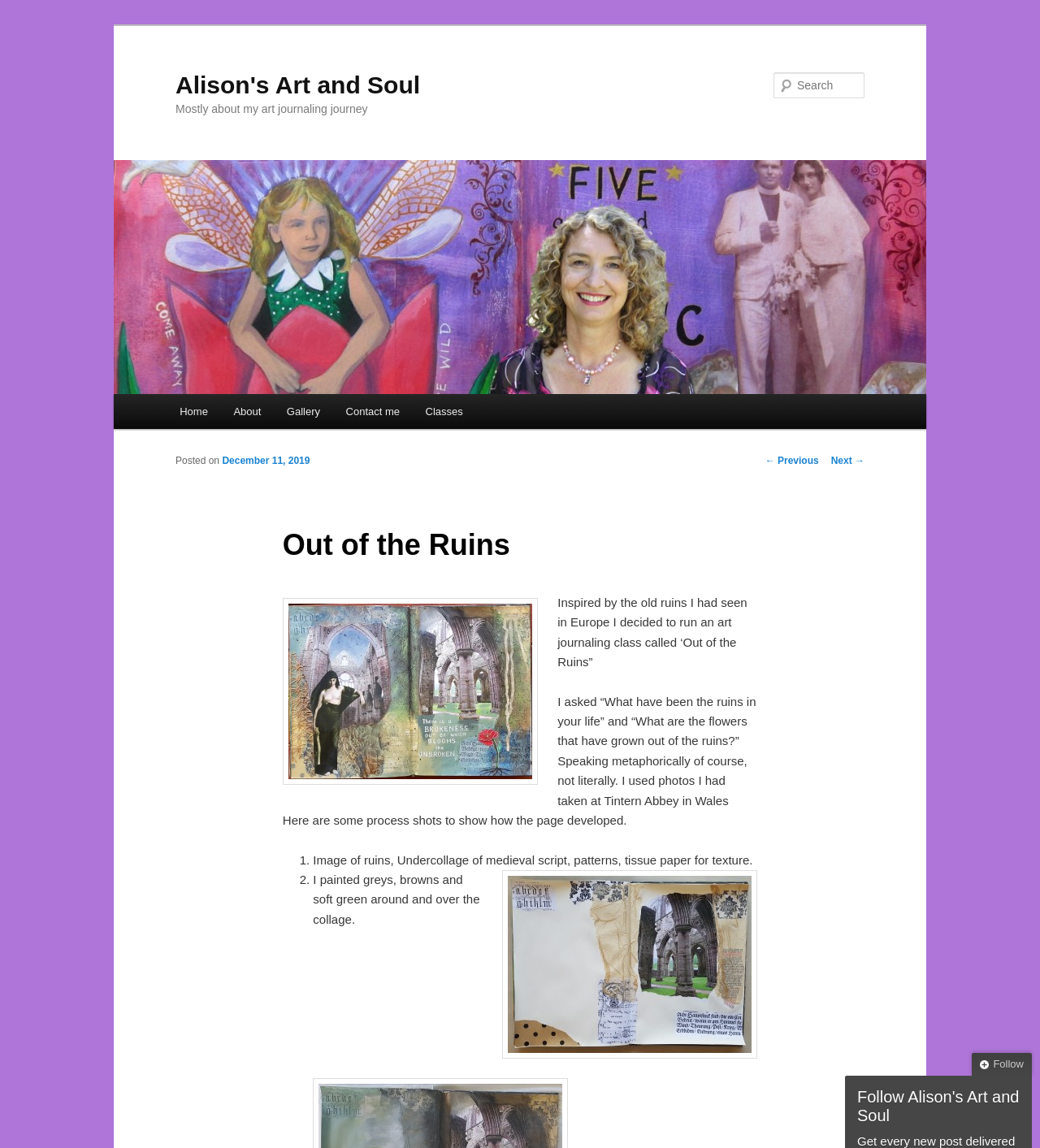Identify the bounding box coordinates of the area that should be clicked in order to complete the given instruction: "Go to the home page". The bounding box coordinates should be four float numbers between 0 and 1, i.e., [left, top, right, bottom].

[0.16, 0.343, 0.212, 0.374]